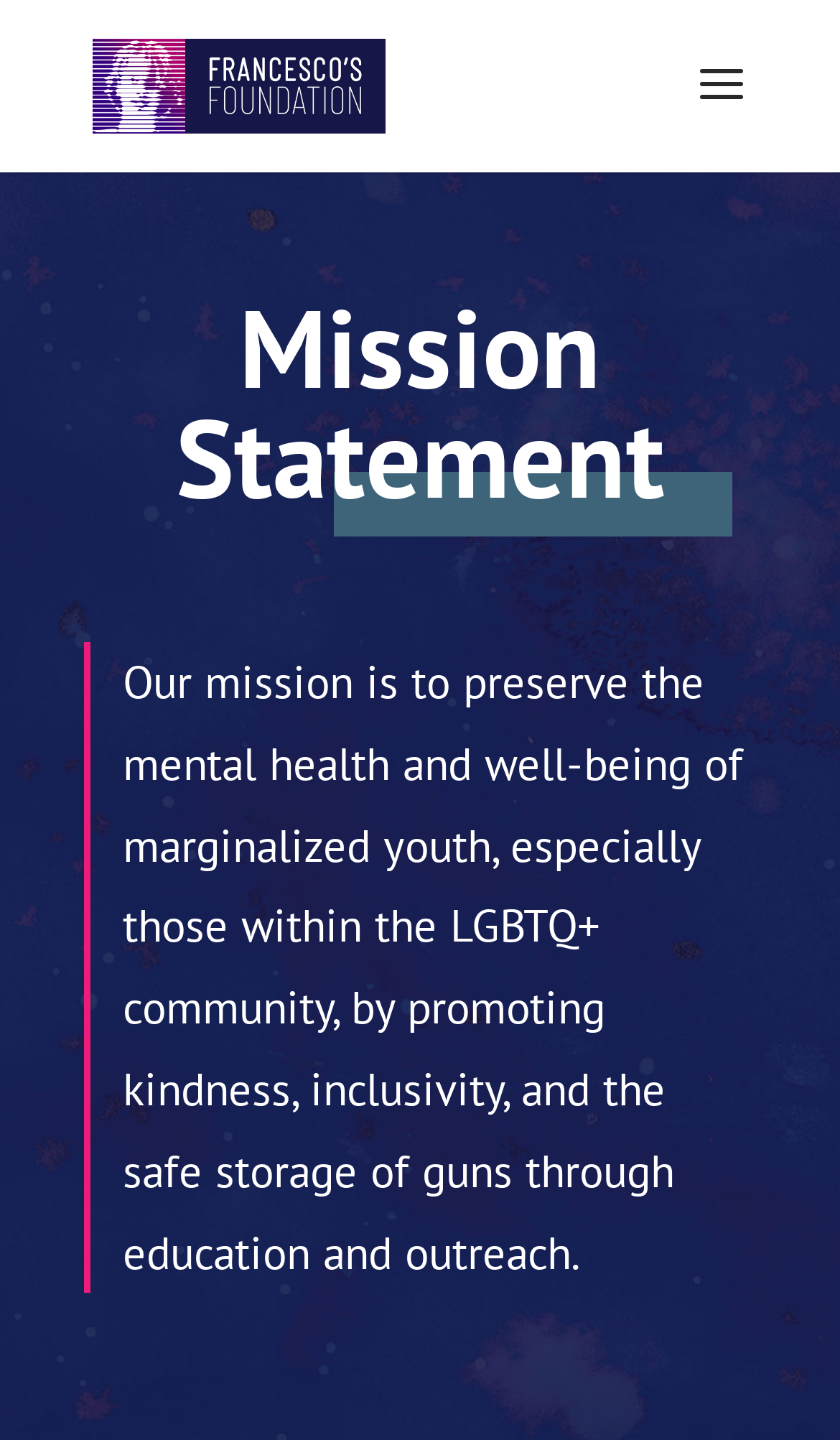Determine the bounding box coordinates for the UI element described. Format the coordinates as (top-left x, top-left y, bottom-right x, bottom-right y) and ensure all values are between 0 and 1. Element description: alt="Francesco's Foundation"

[0.11, 0.043, 0.459, 0.071]